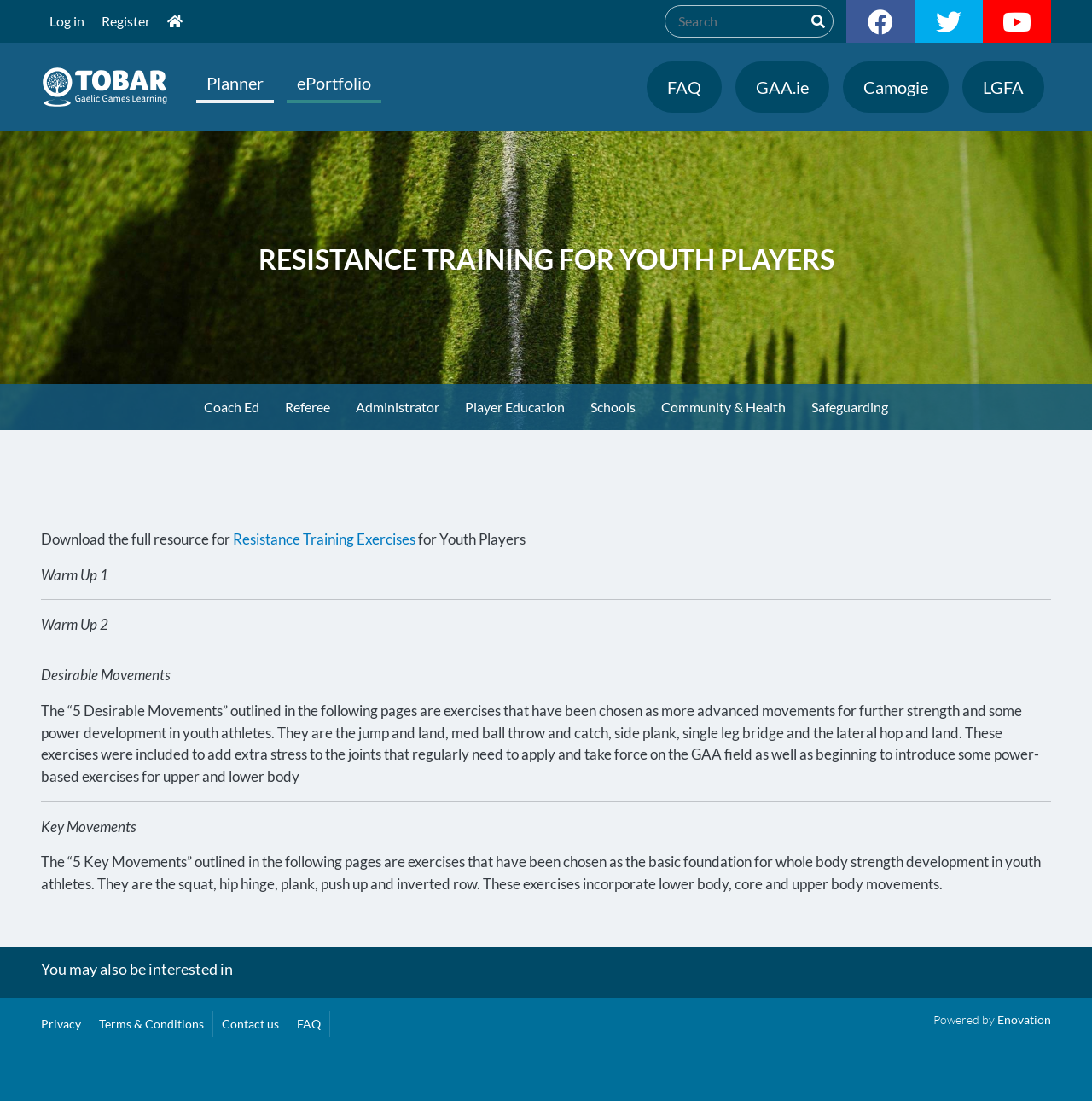Provide a brief response using a word or short phrase to this question:
What are the '5 Desirable Movements' mentioned on this webpage?

Jump and land, med ball throw and catch, side plank, single leg bridge, and lateral hop and land